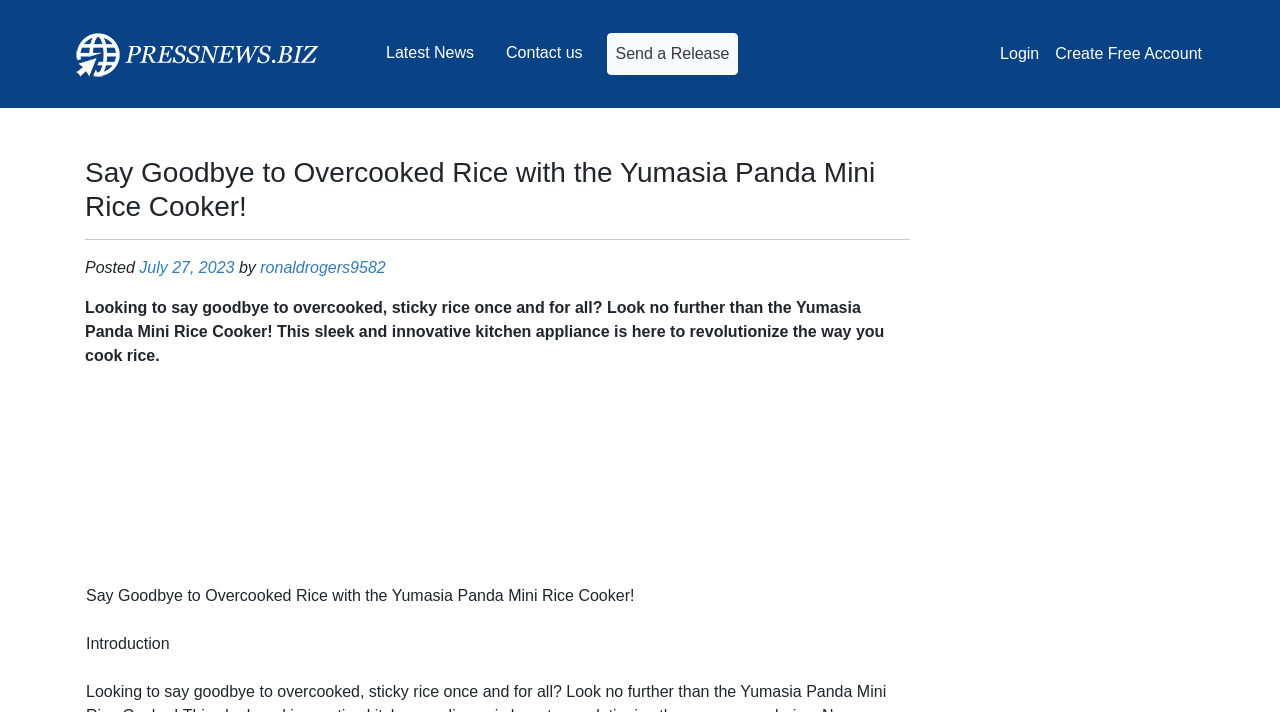Who wrote the article?
Provide an in-depth and detailed answer to the question.

The webpage contains a link with the text 'ronaldrogers9582', which is likely the author's name. This information is provided near the top of the page, along with the date the article was posted.